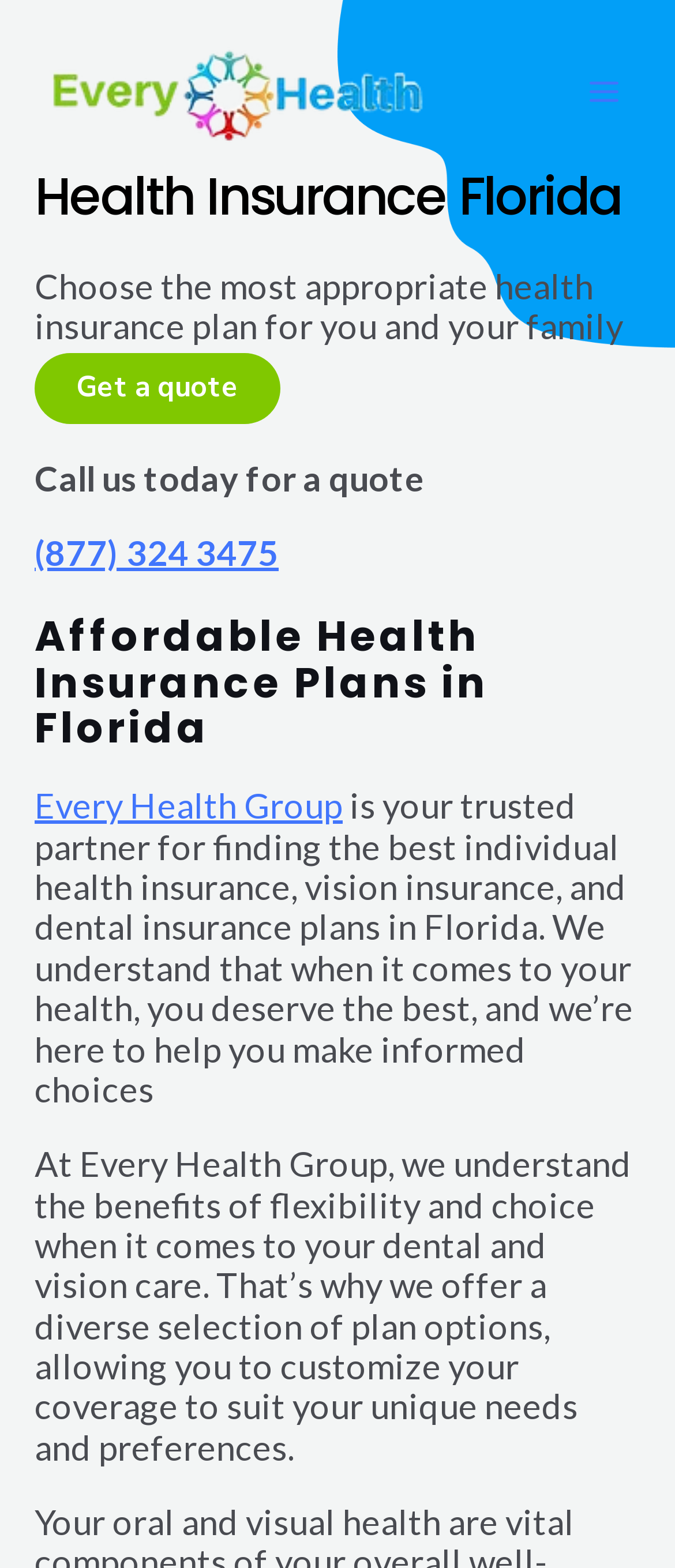What is the purpose of the company?
Using the details shown in the screenshot, provide a comprehensive answer to the question.

The company's purpose can be inferred from the paragraph that starts with 'At Every Health Group, we understand...'. The company is a trusted partner for finding the best individual health insurance, vision insurance, and dental insurance plans in Florida, and it helps people make informed choices.